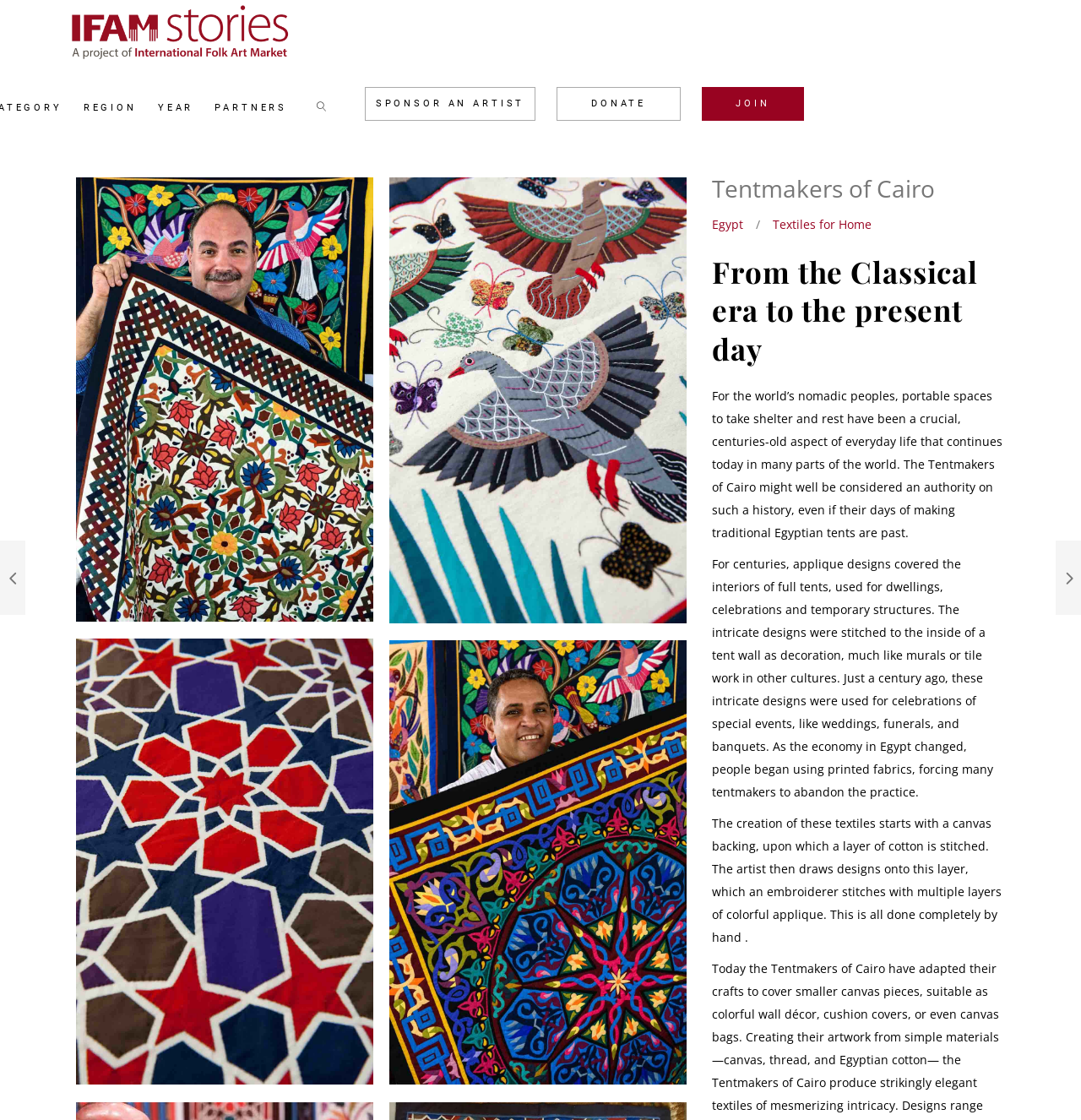Please identify the bounding box coordinates of the clickable area that will fulfill the following instruction: "Click the logo". The coordinates should be in the format of four float numbers between 0 and 1, i.e., [left, top, right, bottom].

[0.066, 0.0, 0.267, 0.064]